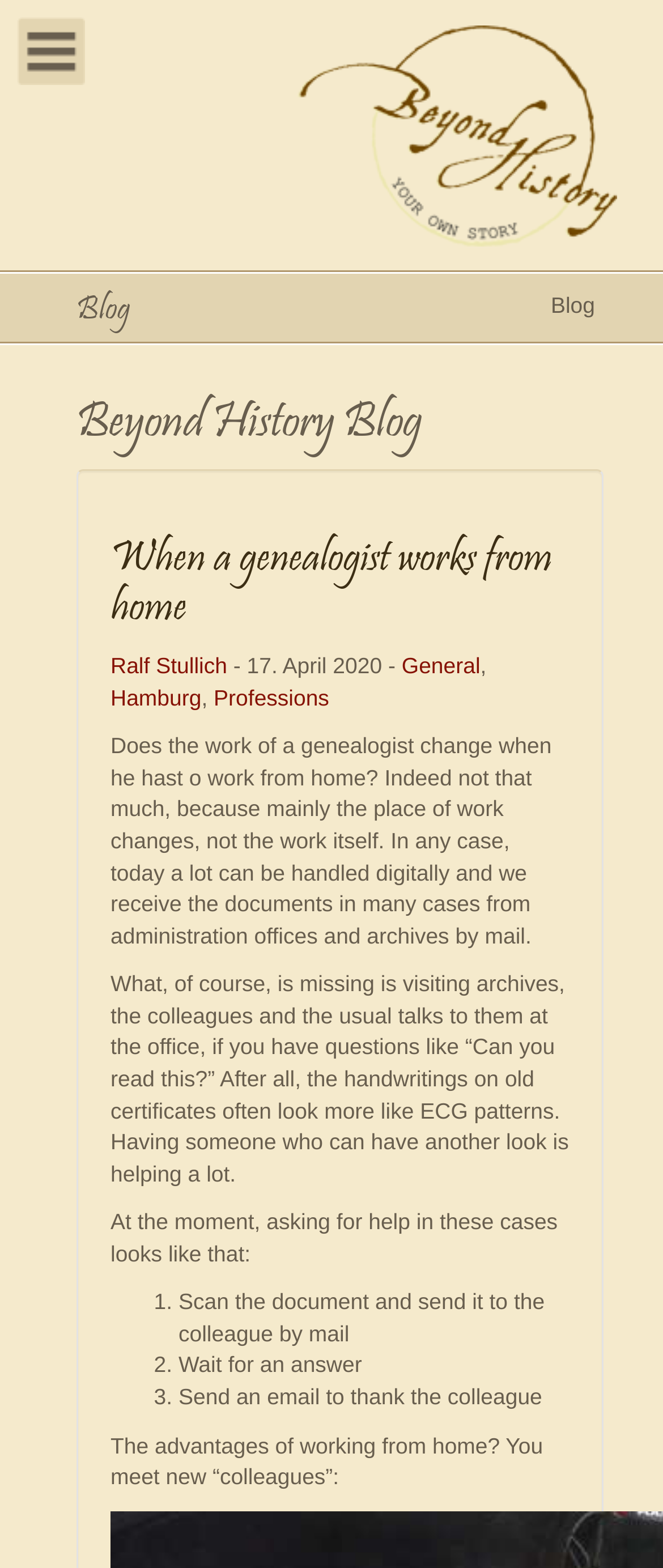Predict the bounding box for the UI component with the following description: "Ralf Stullich".

[0.167, 0.417, 0.352, 0.433]